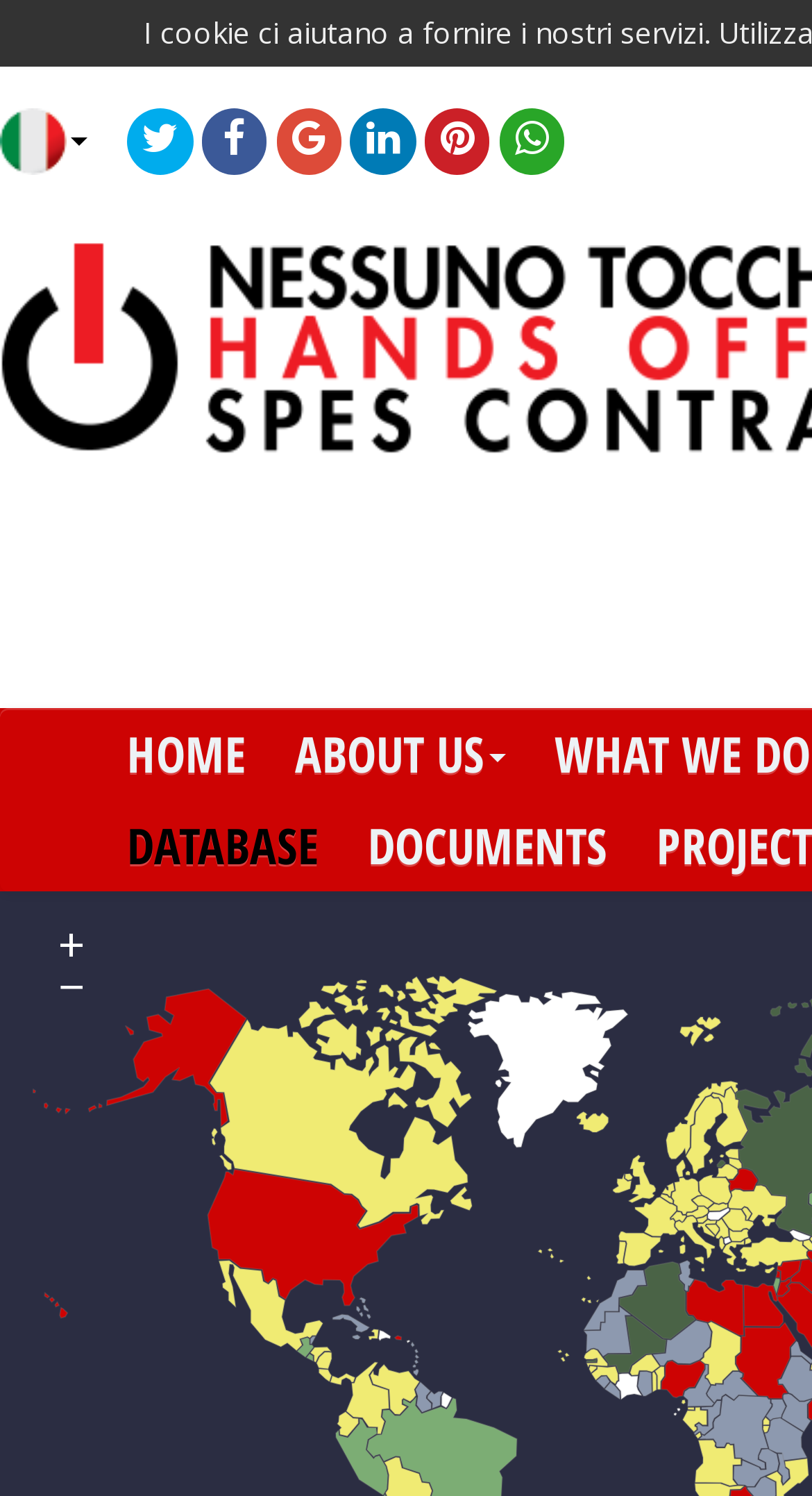From the element description about us, predict the bounding box coordinates of the UI element. The coordinates must be specified in the format (top-left x, top-left y, bottom-right x, bottom-right y) and should be within the 0 to 1 range.

[0.333, 0.473, 0.653, 0.534]